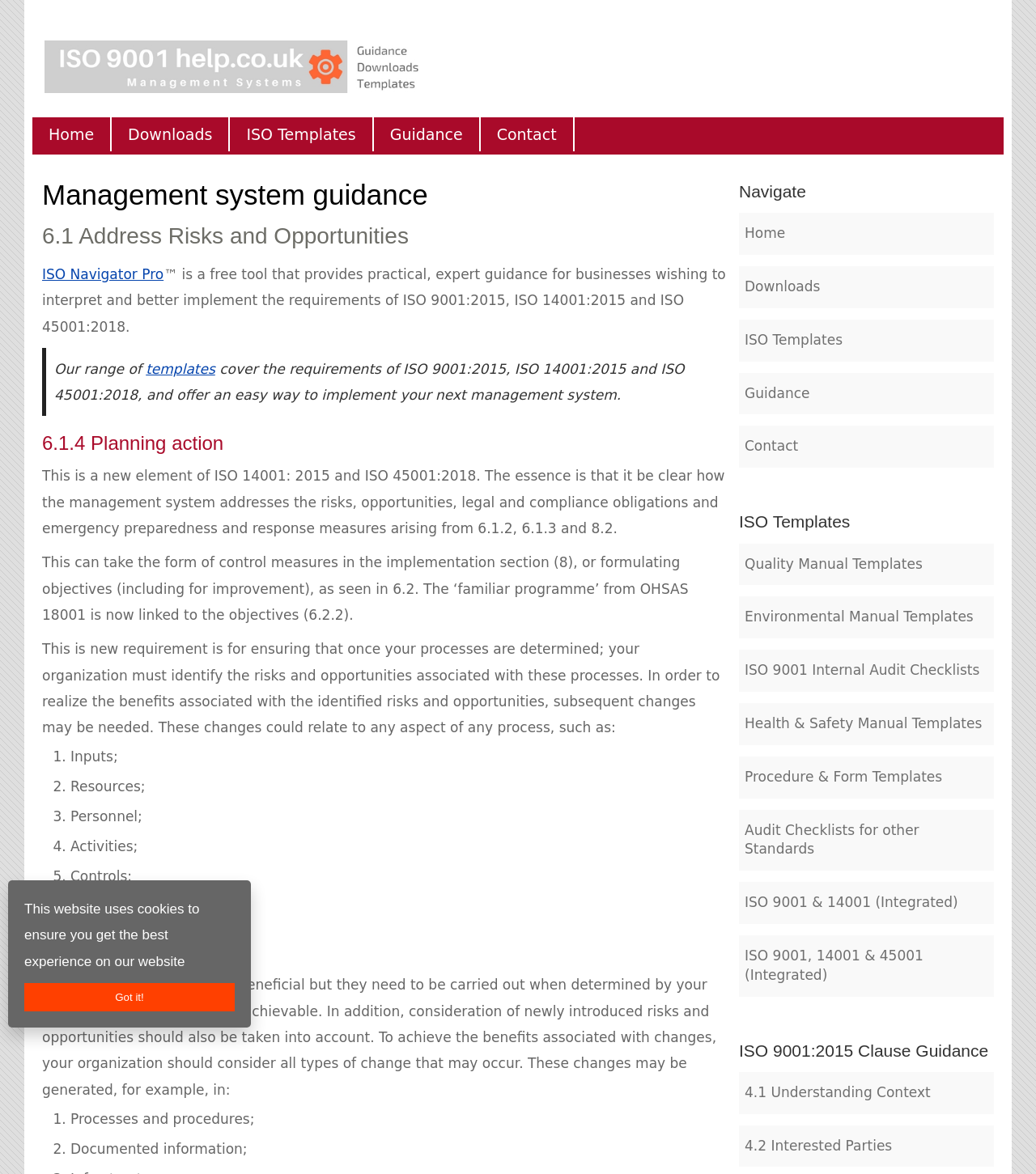Find the bounding box coordinates for the area you need to click to carry out the instruction: "Explore the 'Quality Manual Templates'". The coordinates should be four float numbers between 0 and 1, indicated as [left, top, right, bottom].

[0.713, 0.463, 0.959, 0.499]